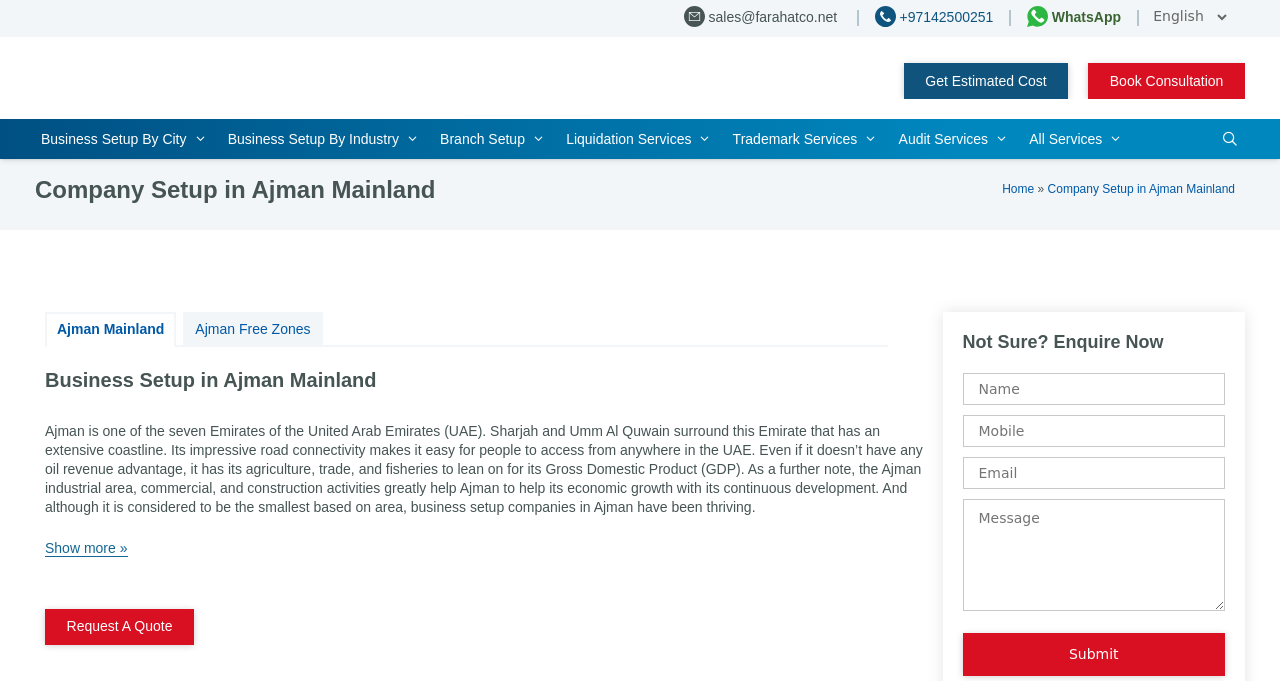Identify the bounding box coordinates of the element to click to follow this instruction: 'access the database'. Ensure the coordinates are four float values between 0 and 1, provided as [left, top, right, bottom].

None